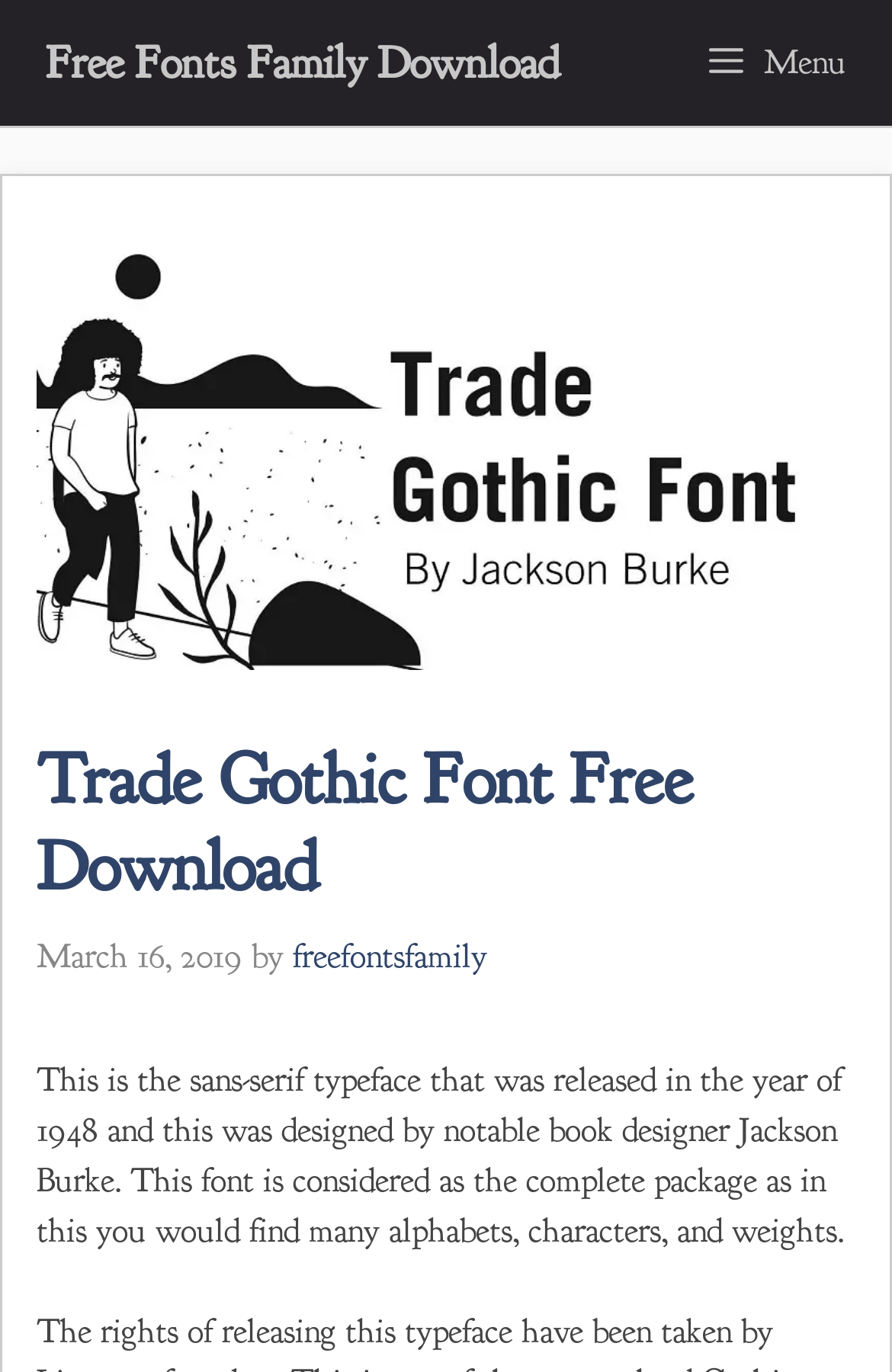Use a single word or phrase to answer this question: 
What is the release year of Trade Gothic Font?

1948